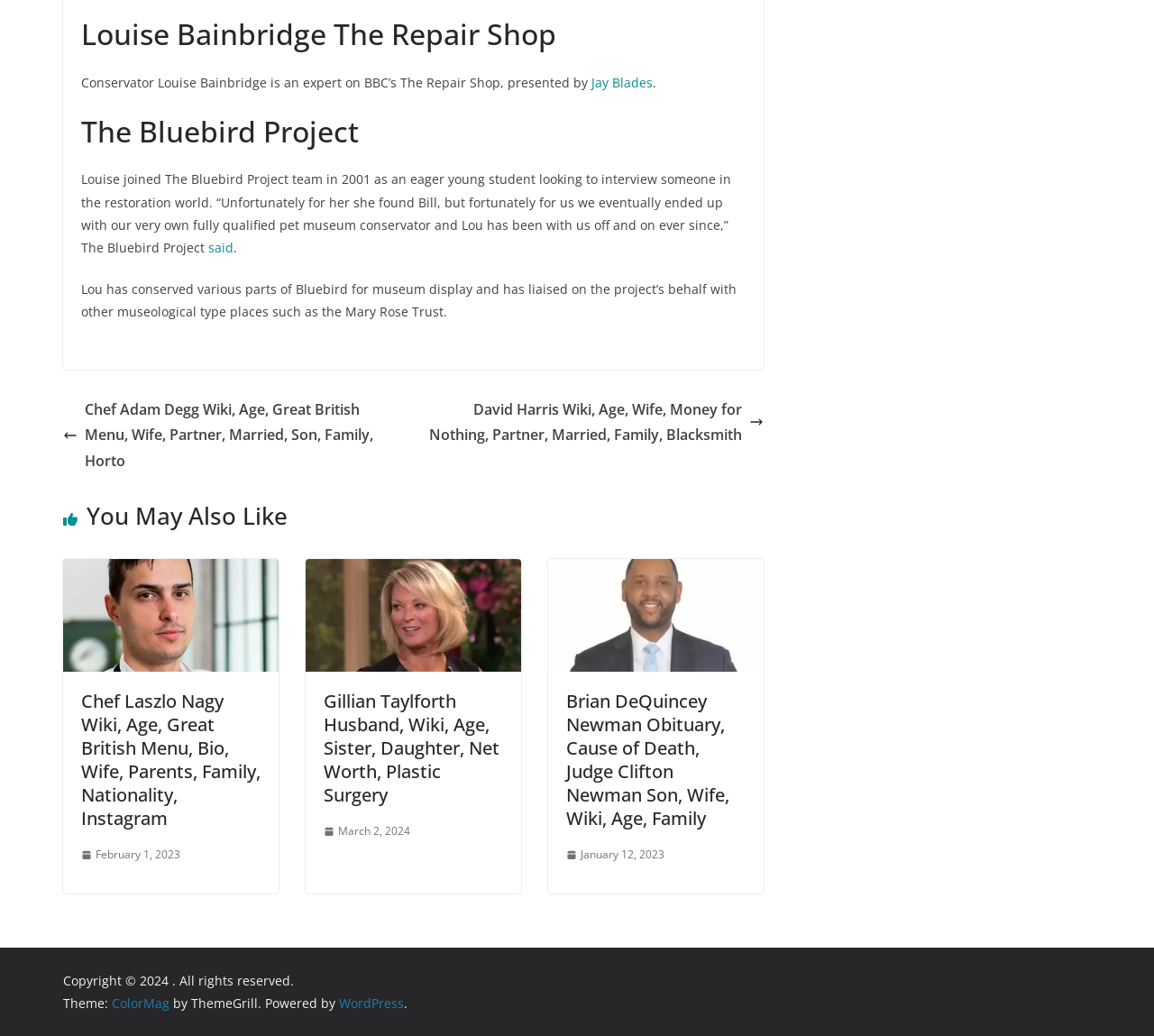Can you identify the bounding box coordinates of the clickable region needed to carry out this instruction: 'Click on Louise Bainbridge's profile'? The coordinates should be four float numbers within the range of 0 to 1, stated as [left, top, right, bottom].

[0.07, 0.015, 0.646, 0.051]